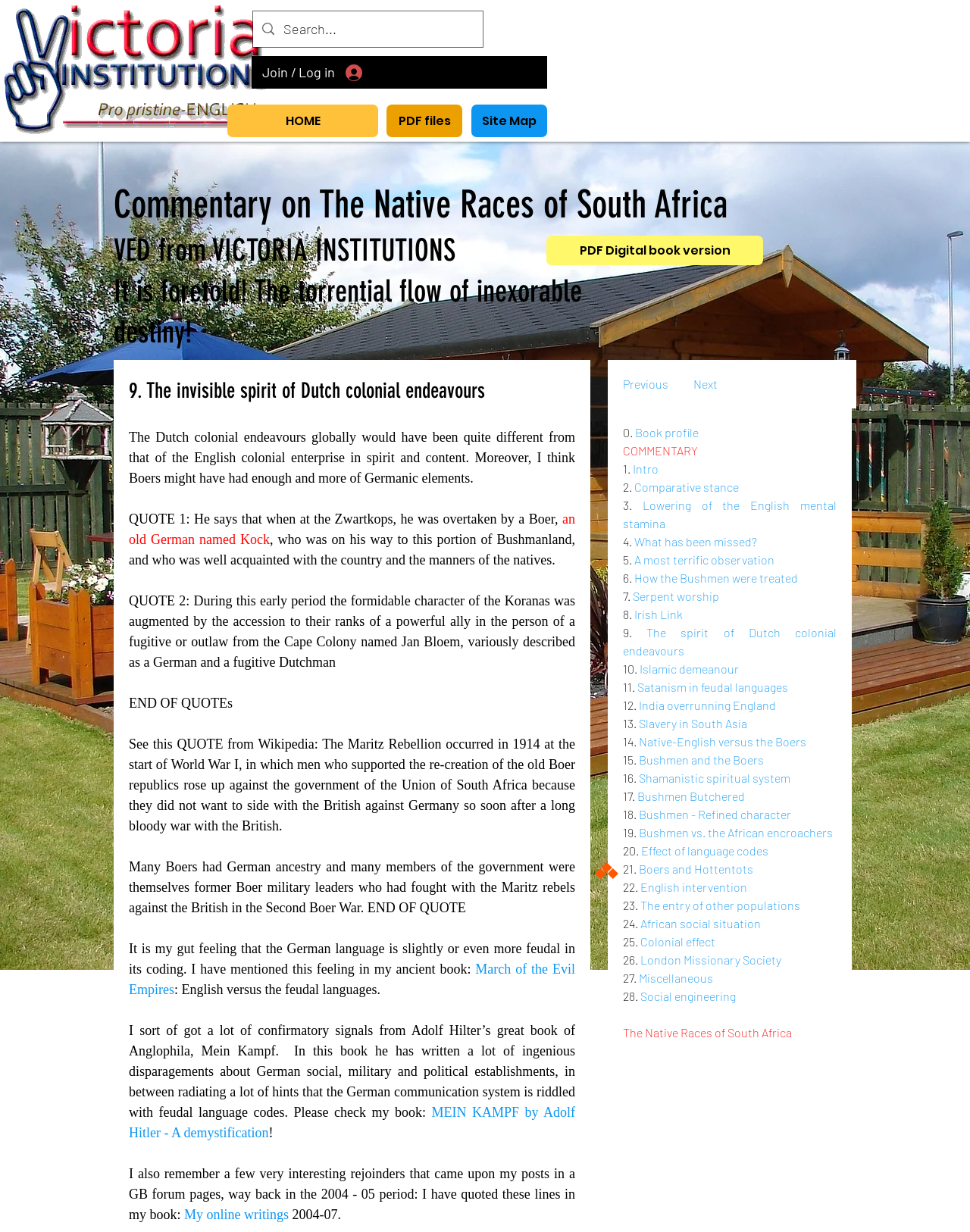Determine the bounding box coordinates of the element's region needed to click to follow the instruction: "View the PDF digital book version". Provide these coordinates as four float numbers between 0 and 1, formatted as [left, top, right, bottom].

[0.563, 0.191, 0.787, 0.215]